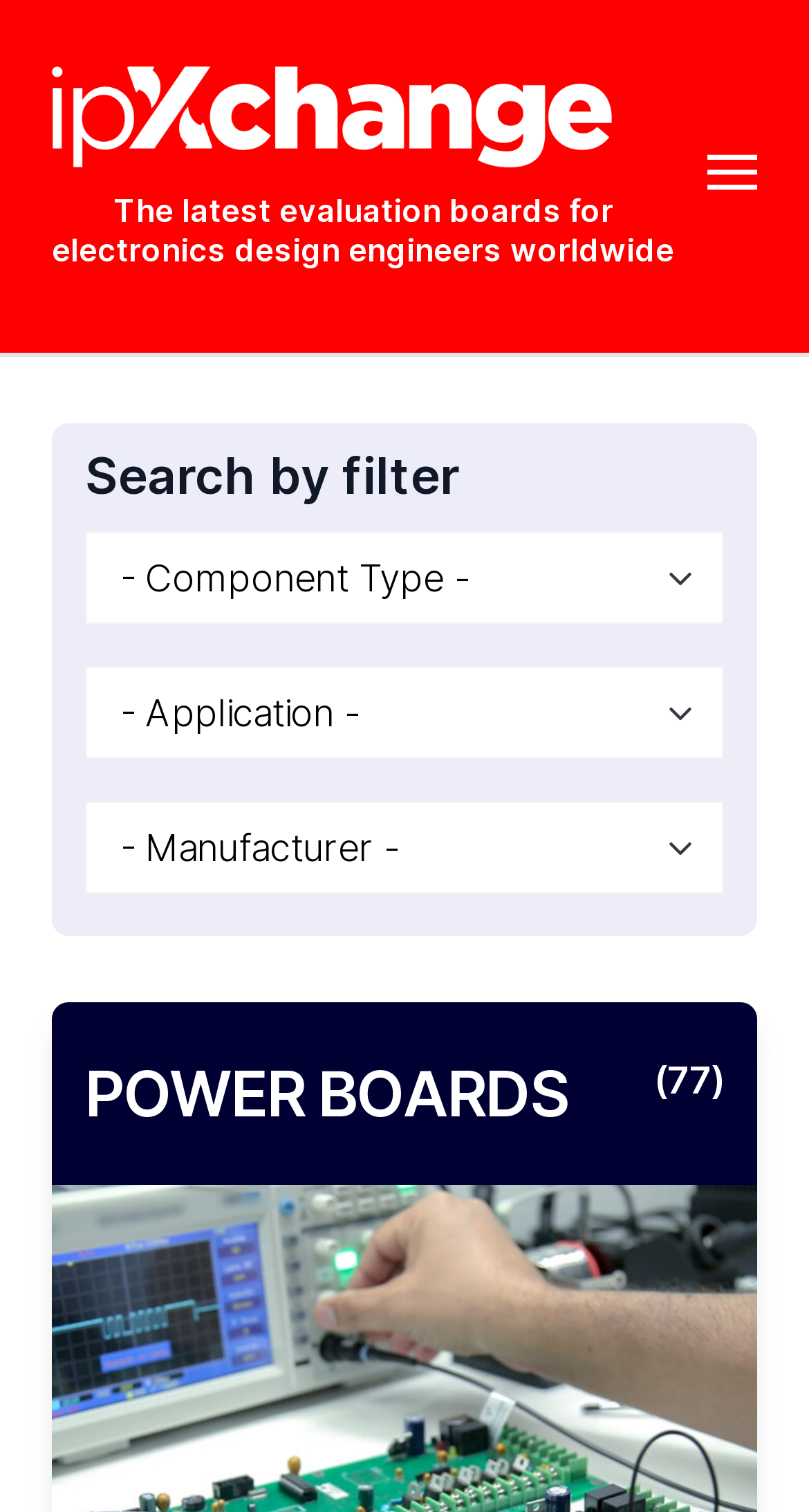What is the purpose of the comboboxes?
Look at the screenshot and provide an in-depth answer.

The presence of multiple comboboxes with the label 'Search by filter' suggests that they are used to filter search results. This is likely a feature to help users quickly find specific evaluation boards for electronics design engineers.